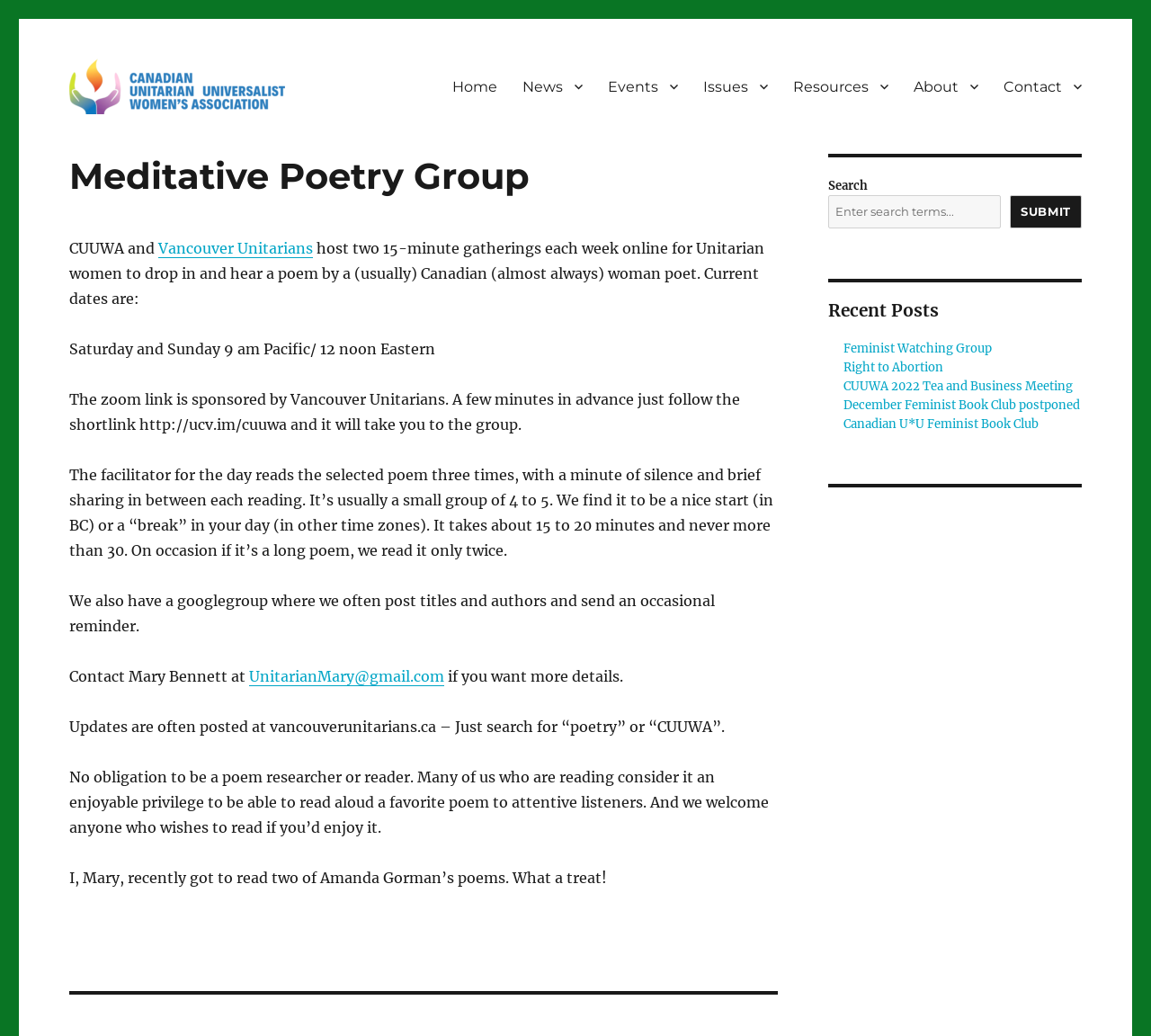Determine the bounding box coordinates for the region that must be clicked to execute the following instruction: "Contact Mary Bennett via email".

[0.217, 0.644, 0.386, 0.661]